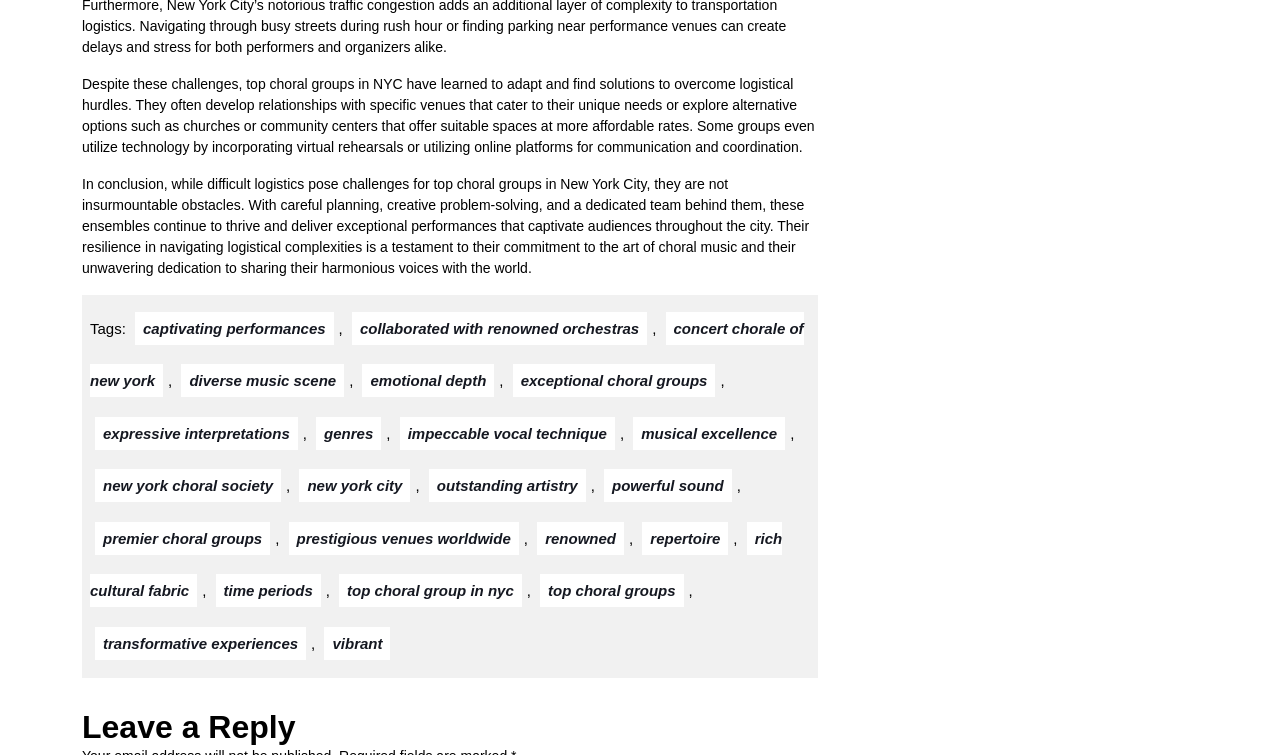Could you find the bounding box coordinates of the clickable area to complete this instruction: "Learn about 'top choral group in nyc'"?

[0.265, 0.76, 0.408, 0.804]